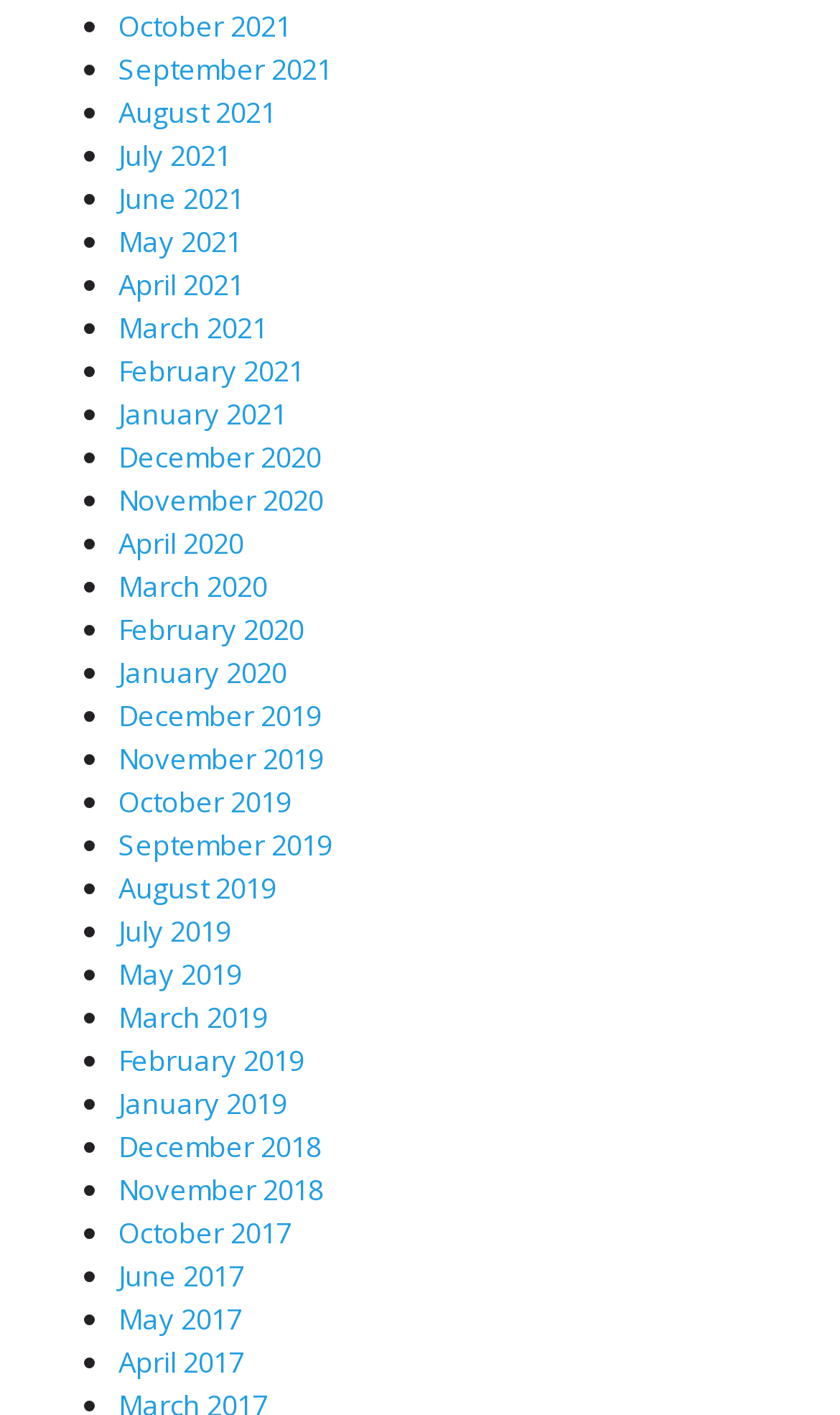Give a one-word or phrase response to the following question: What is the latest month listed?

October 2021